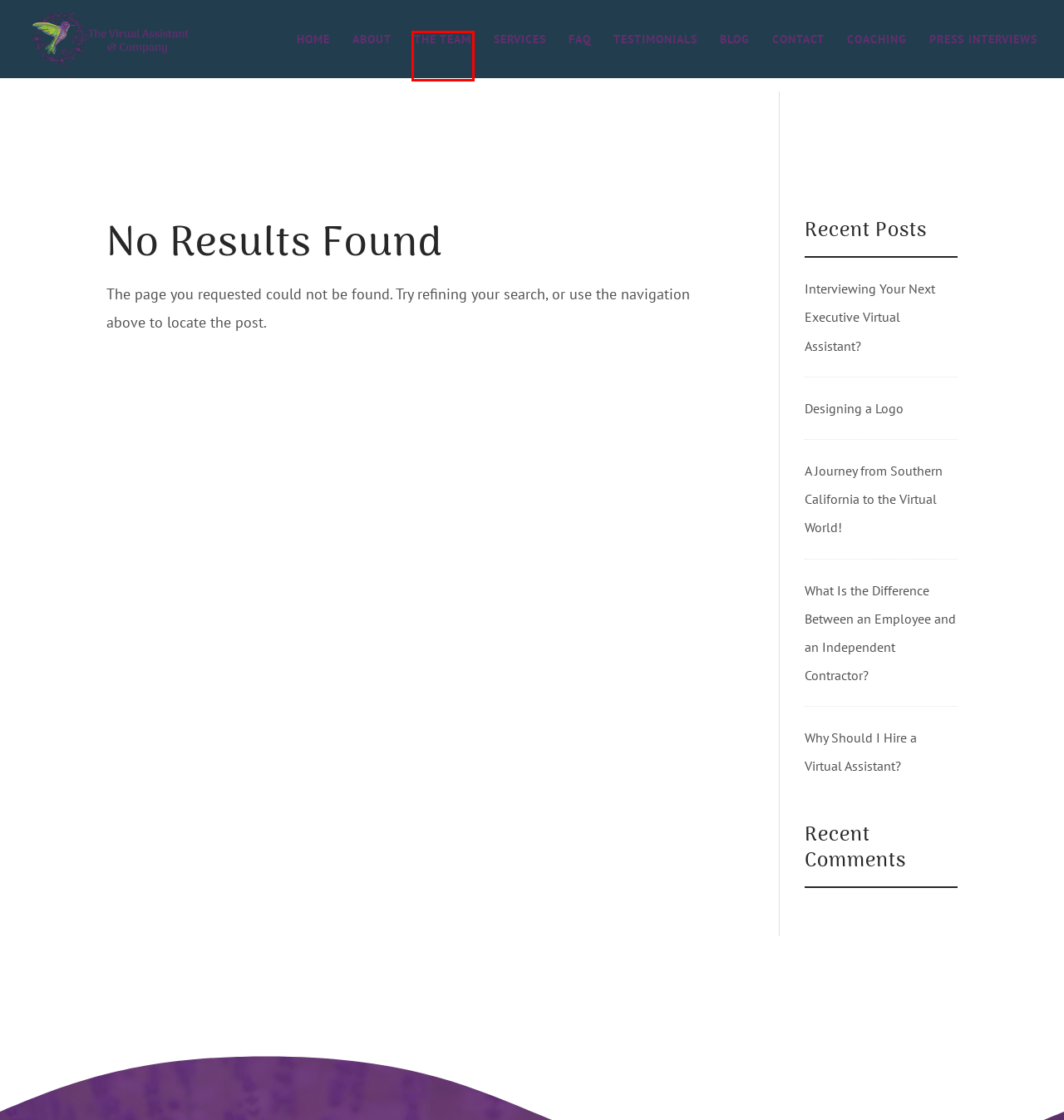Examine the screenshot of a webpage with a red bounding box around a UI element. Select the most accurate webpage description that corresponds to the new page after clicking the highlighted element. Here are the choices:
A. Team | The Virtual Assistant & Company
B. Designing a Logo | The Virtual Assistant & Company
C. Blog | The Virtual Assistant & Company
D. Contact | The Virtual Assistant & Company
E. Services | The Virtual Assistant & Company
F. Interviewing Your Next Executive Virtual Assistant? | The Virtual Assistant & Company
G. FAQ | The Virtual Assistant & Company
H. Coaching | The Virtual Assistant & Company

A